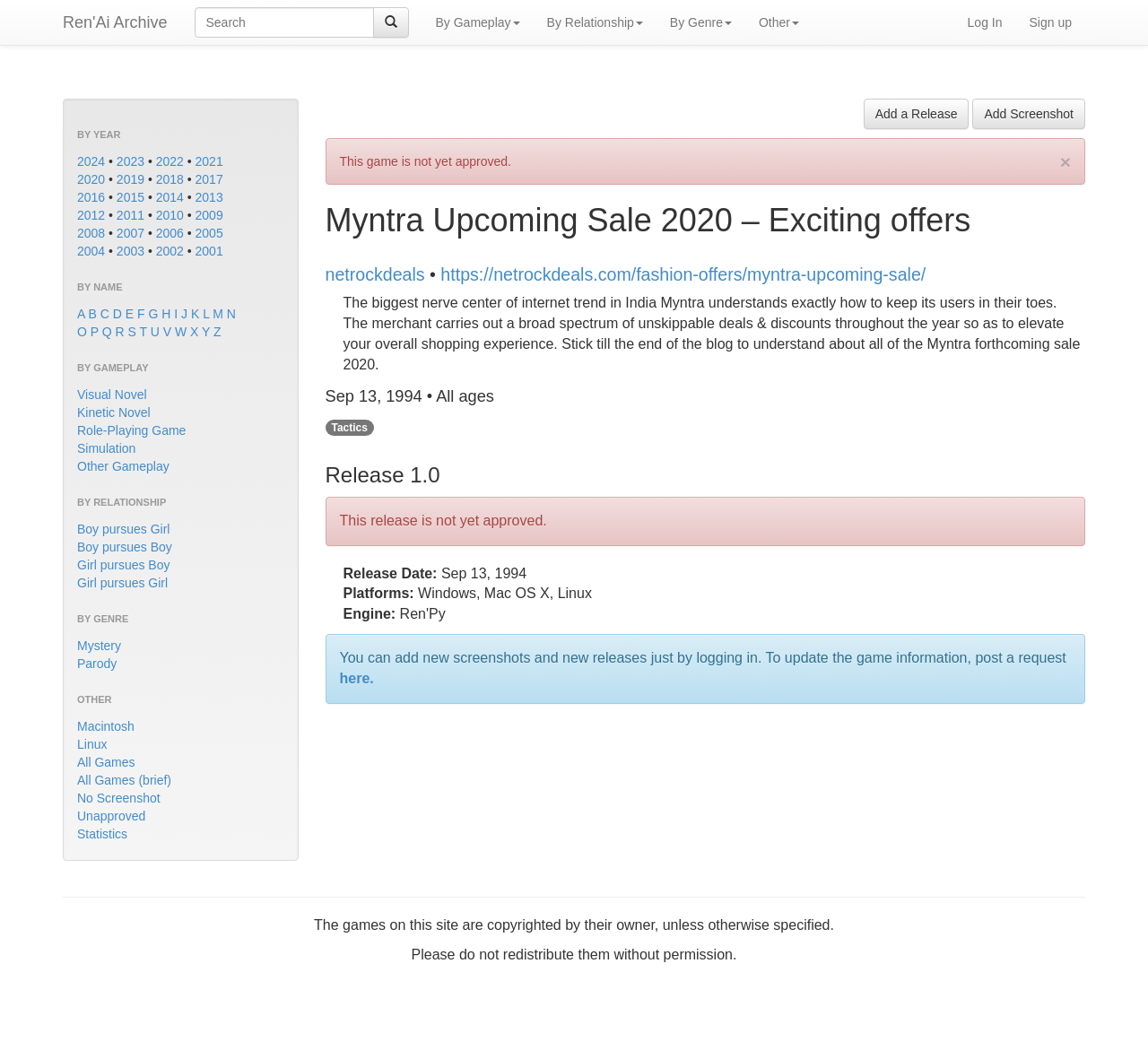Locate the bounding box coordinates of the area to click to fulfill this instruction: "Sign up for an account". The bounding box should be presented as four float numbers between 0 and 1, in the order [left, top, right, bottom].

[0.885, 0.0, 0.945, 0.042]